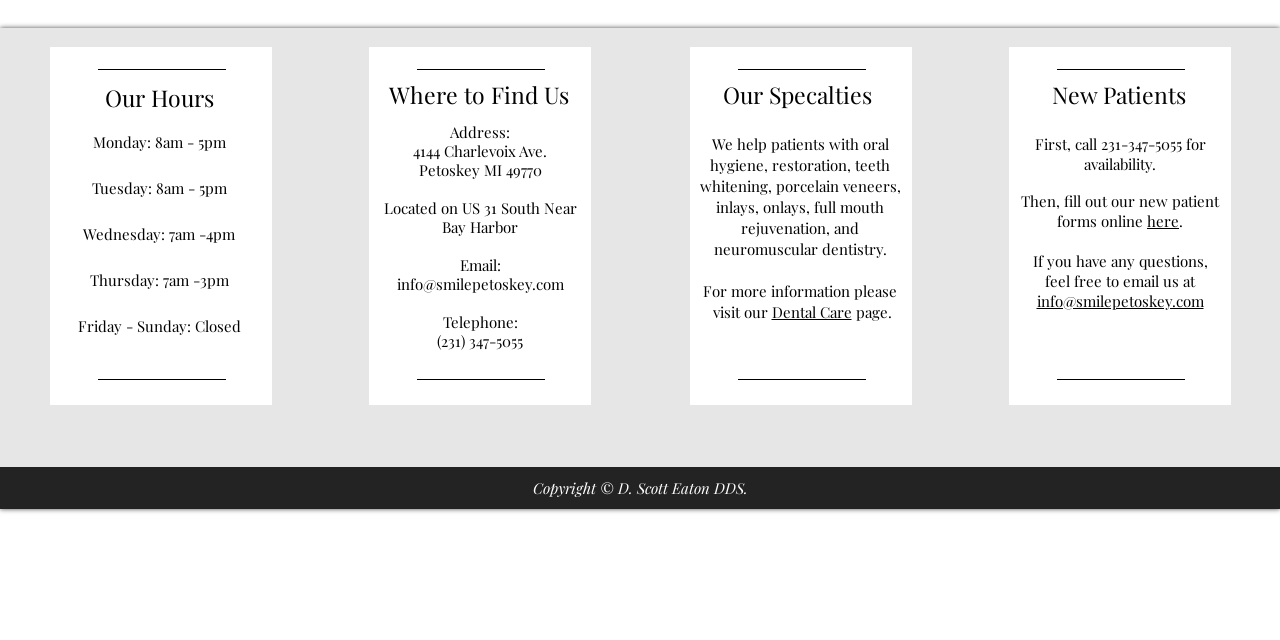Find the bounding box coordinates for the HTML element described in this sentence: "Dental Care". Provide the coordinates as four float numbers between 0 and 1, in the format [left, top, right, bottom].

[0.603, 0.471, 0.665, 0.502]